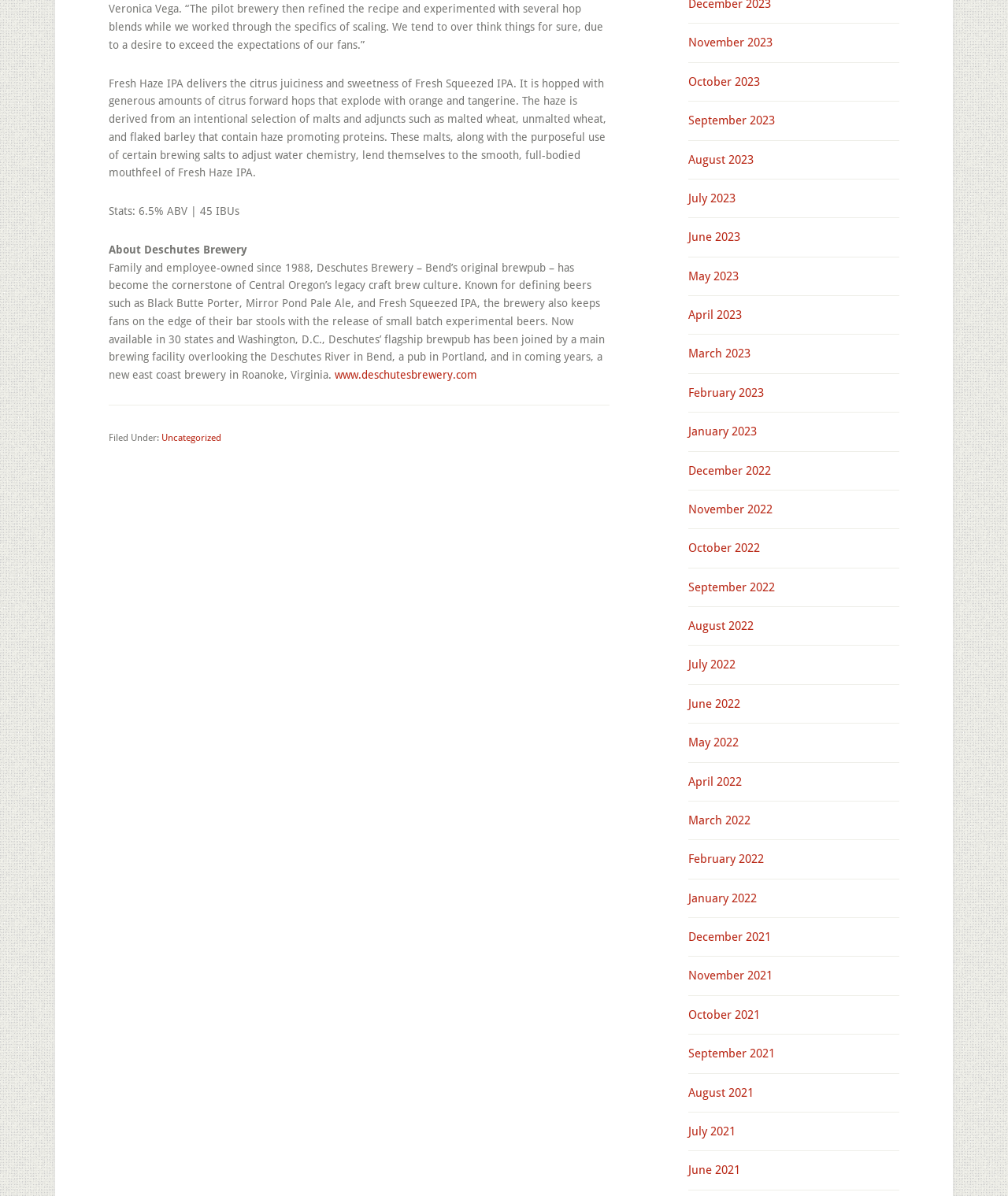What is the name of the brewery's flagship brewpub location?
Please provide a detailed answer to the question.

The answer can be found in the fourth StaticText element, which describes the history and expansion of Deschutes Brewery. According to the text, the brewery's flagship brewpub is located in Bend, Oregon.